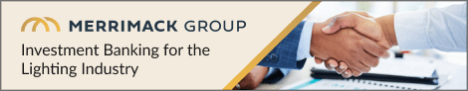What is the tone of the banner's aesthetic?
Provide an in-depth answer to the question, covering all aspects.

The overall aesthetic of the banner conveys a tone of professionalism, which is achieved through the use of a light background, subtle golden accent, and a clean design, giving the impression that the Merrimack Group is a reliable and expert firm in the lighting industry.